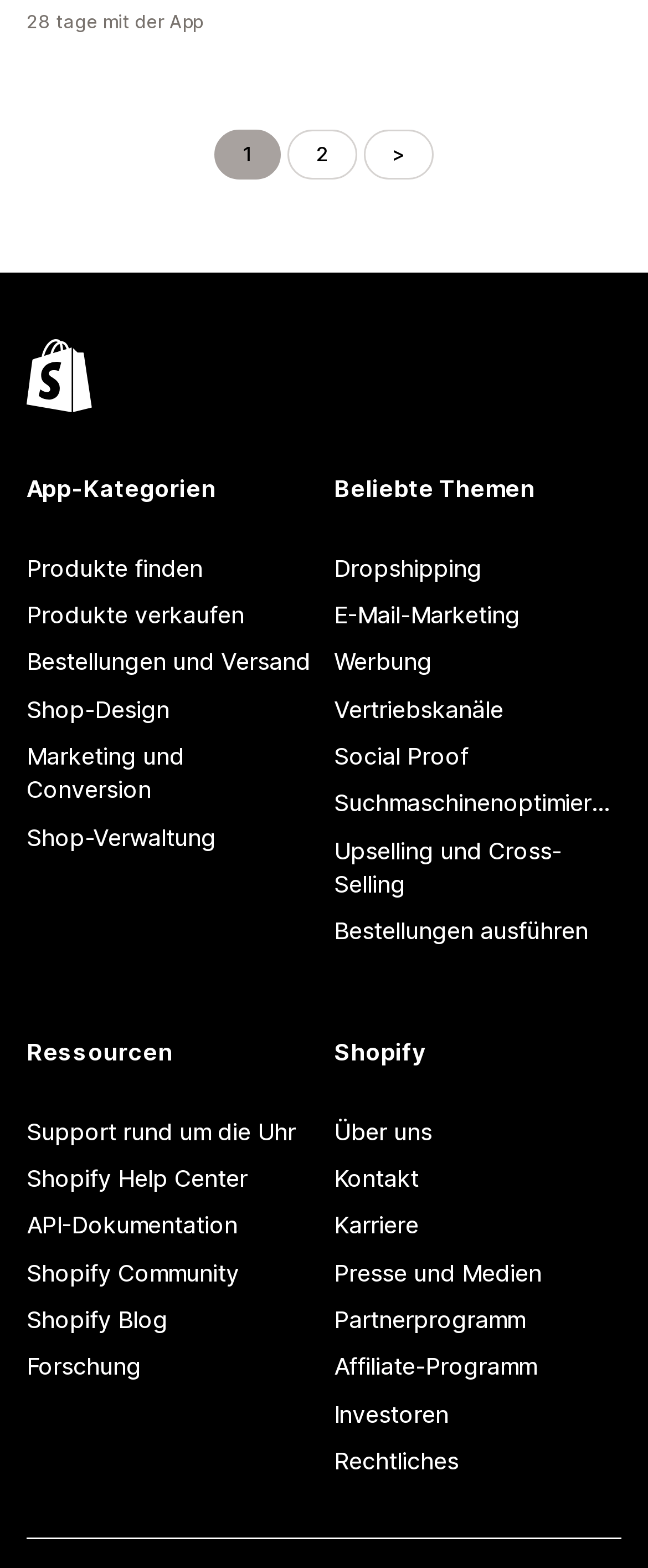How many resources are listed under 'Ressourcen'?
Using the image as a reference, give an elaborate response to the question.

Under the heading 'Ressourcen', there are five links listed: 'Support rund um die Uhr', 'Shopify Help Center', 'API-Dokumentation', 'Shopify Community', and 'Shopify Blog'. Therefore, there are five resources listed.